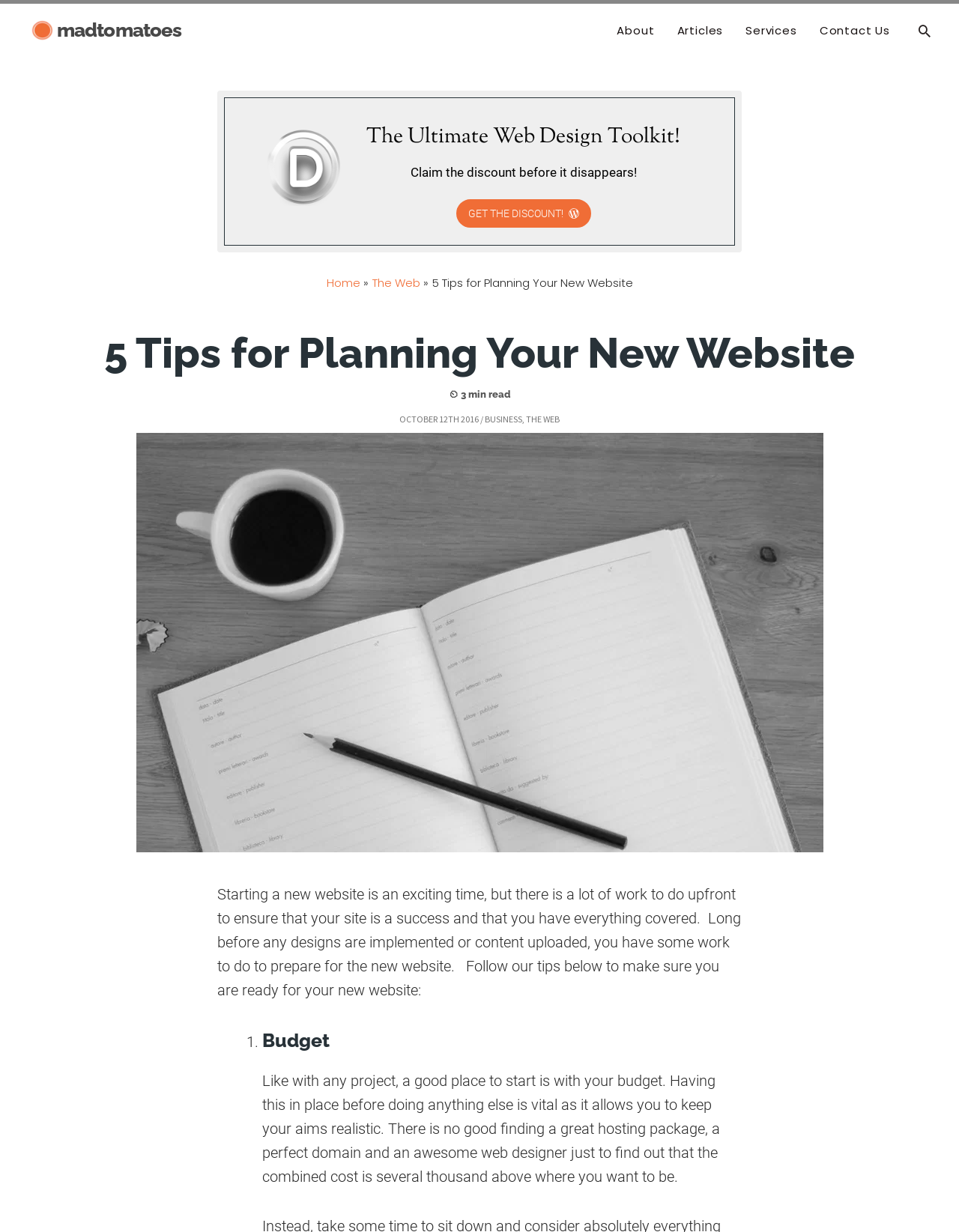What is the category of the article?
Look at the image and respond with a single word or a short phrase.

Business